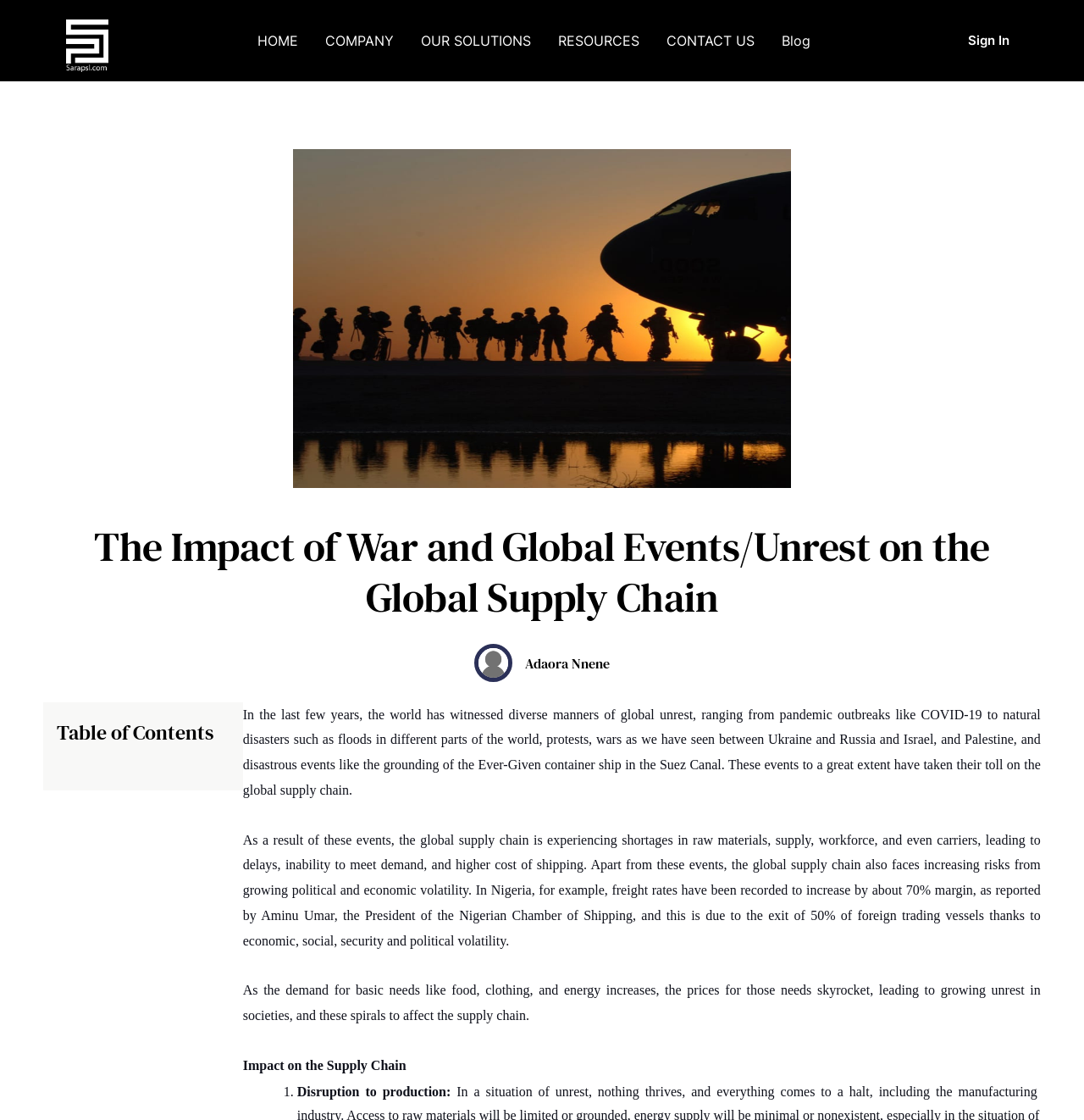Identify the bounding box coordinates of the specific part of the webpage to click to complete this instruction: "view our solutions".

[0.376, 0.012, 0.502, 0.061]